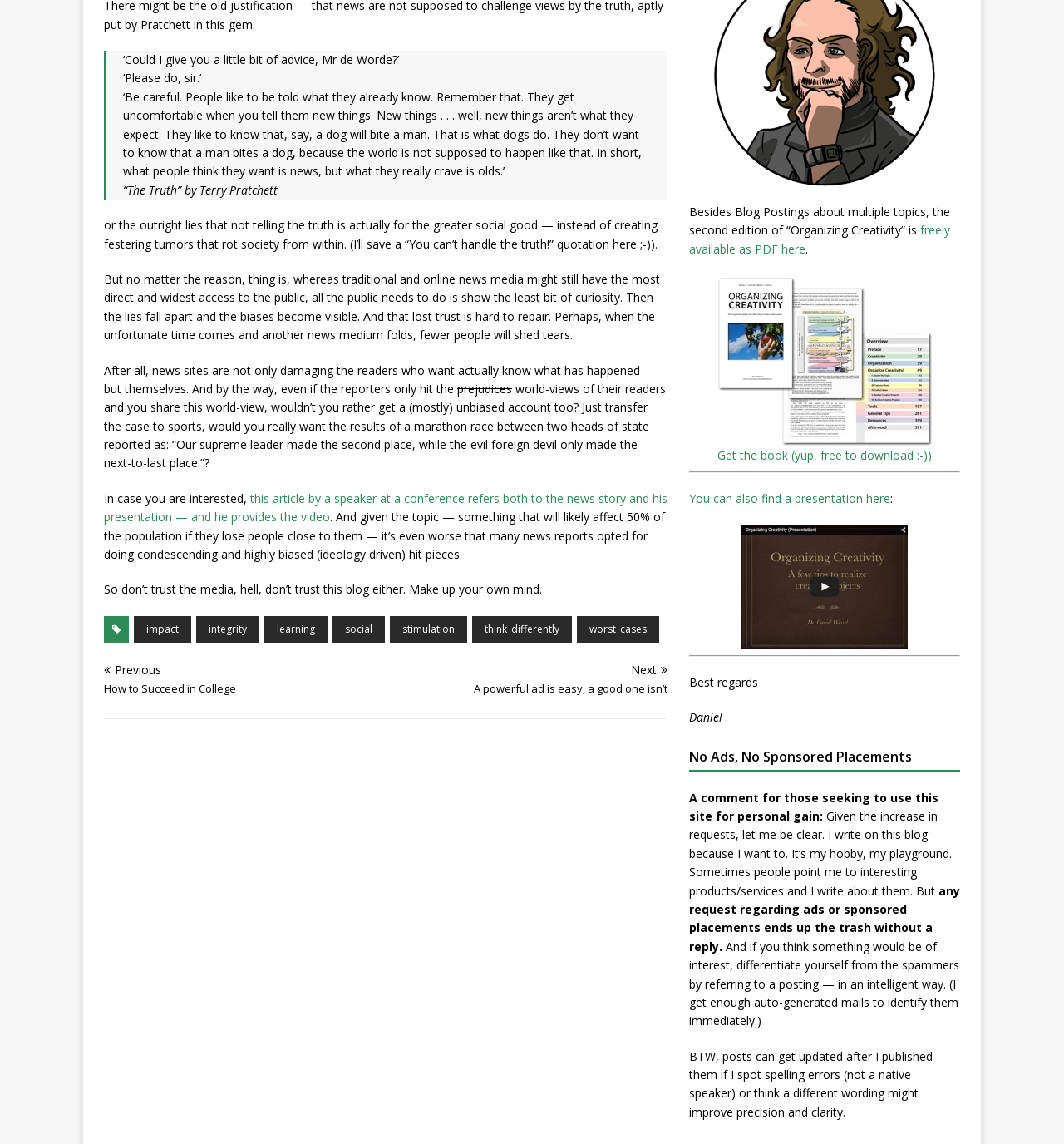Locate the bounding box of the UI element defined by this description: "Tips and Tricks". The coordinates should be given as four float numbers between 0 and 1, formatted as [left, top, right, bottom].

None